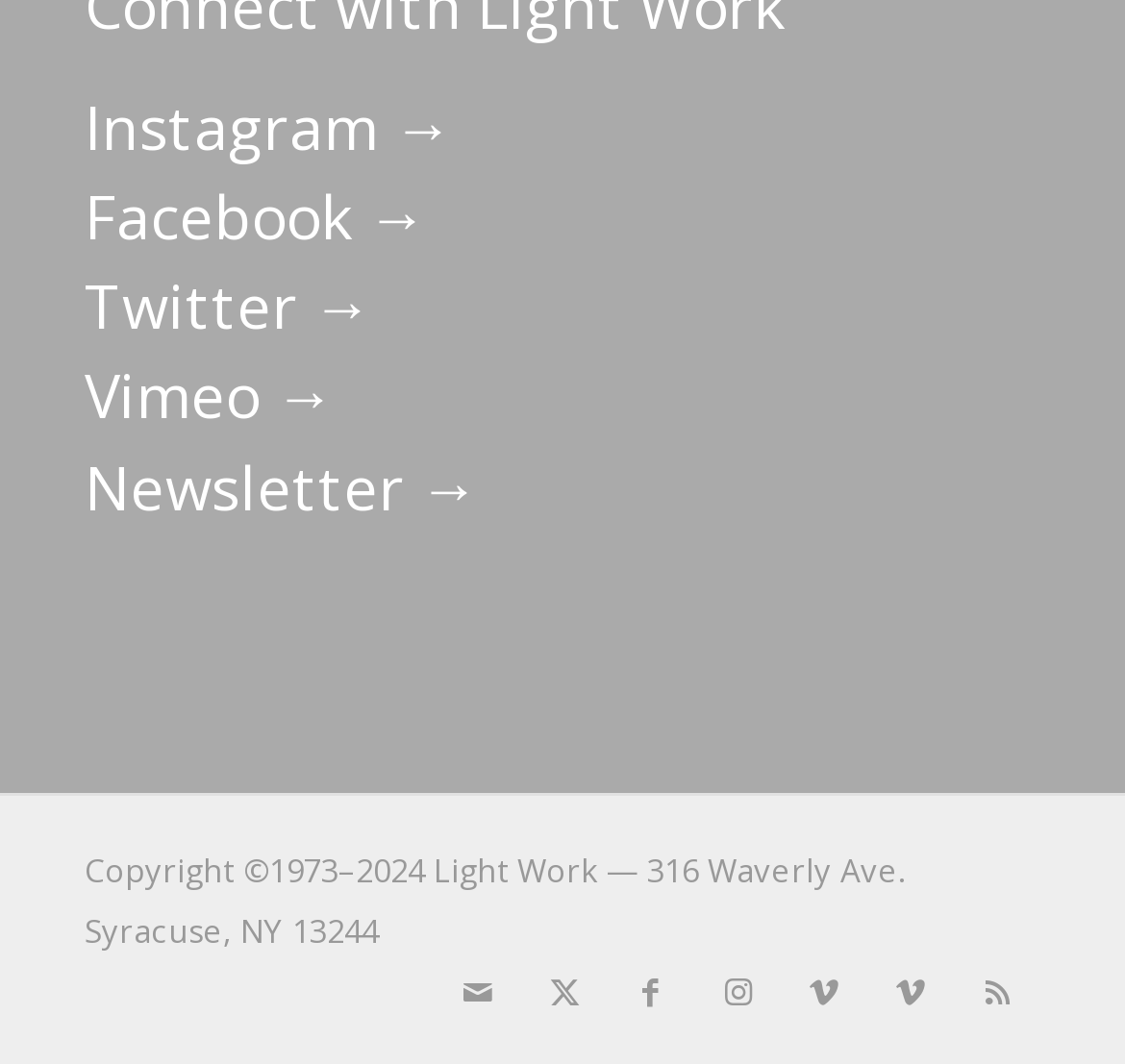Provide the bounding box coordinates of the HTML element described by the text: "Vimeo →". The coordinates should be in the format [left, top, right, bottom] with values between 0 and 1.

[0.075, 0.334, 0.298, 0.41]